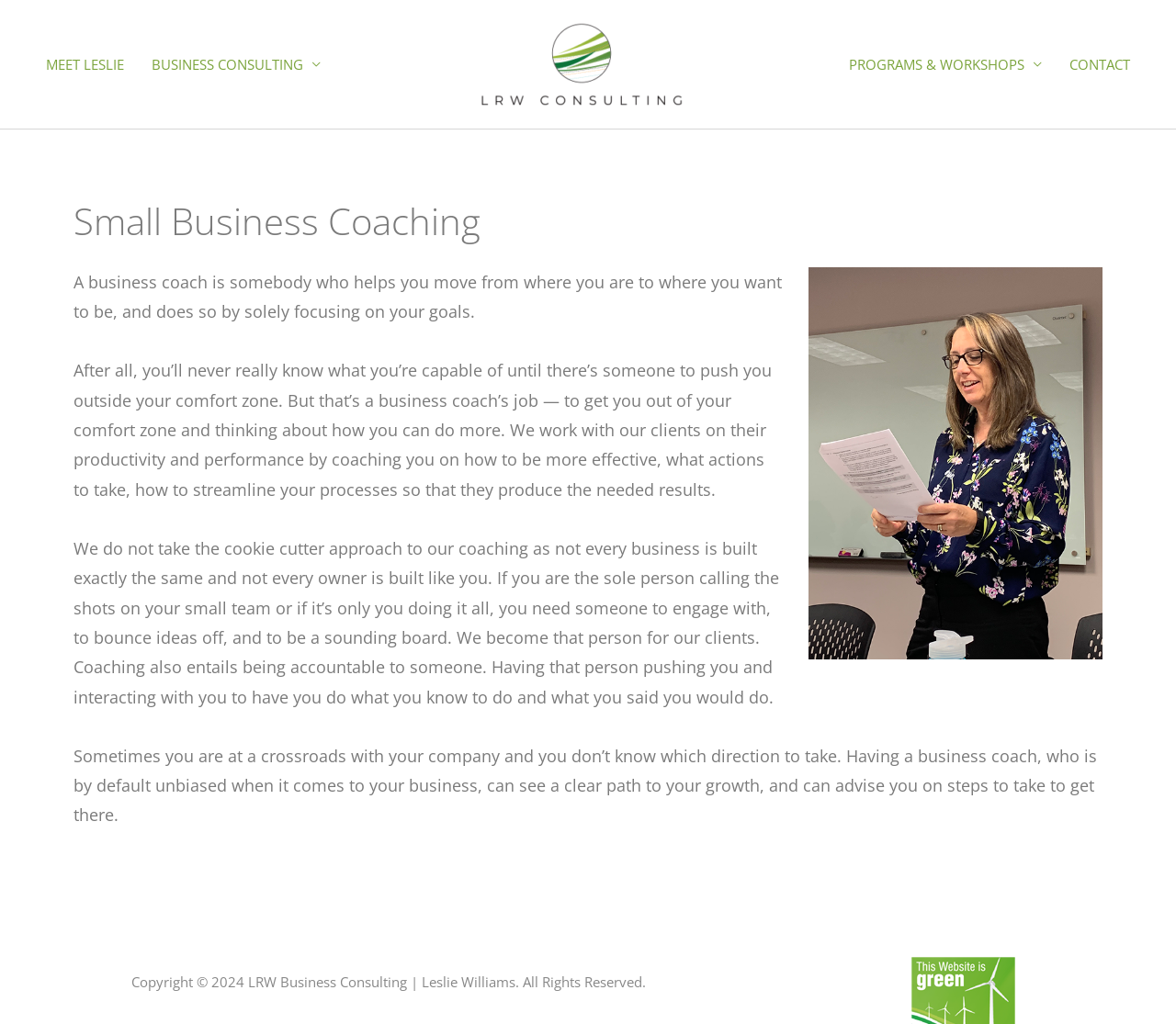Provide the bounding box coordinates of the HTML element described as: "CONTACT". The bounding box coordinates should be four float numbers between 0 and 1, i.e., [left, top, right, bottom].

[0.898, 0.031, 0.973, 0.094]